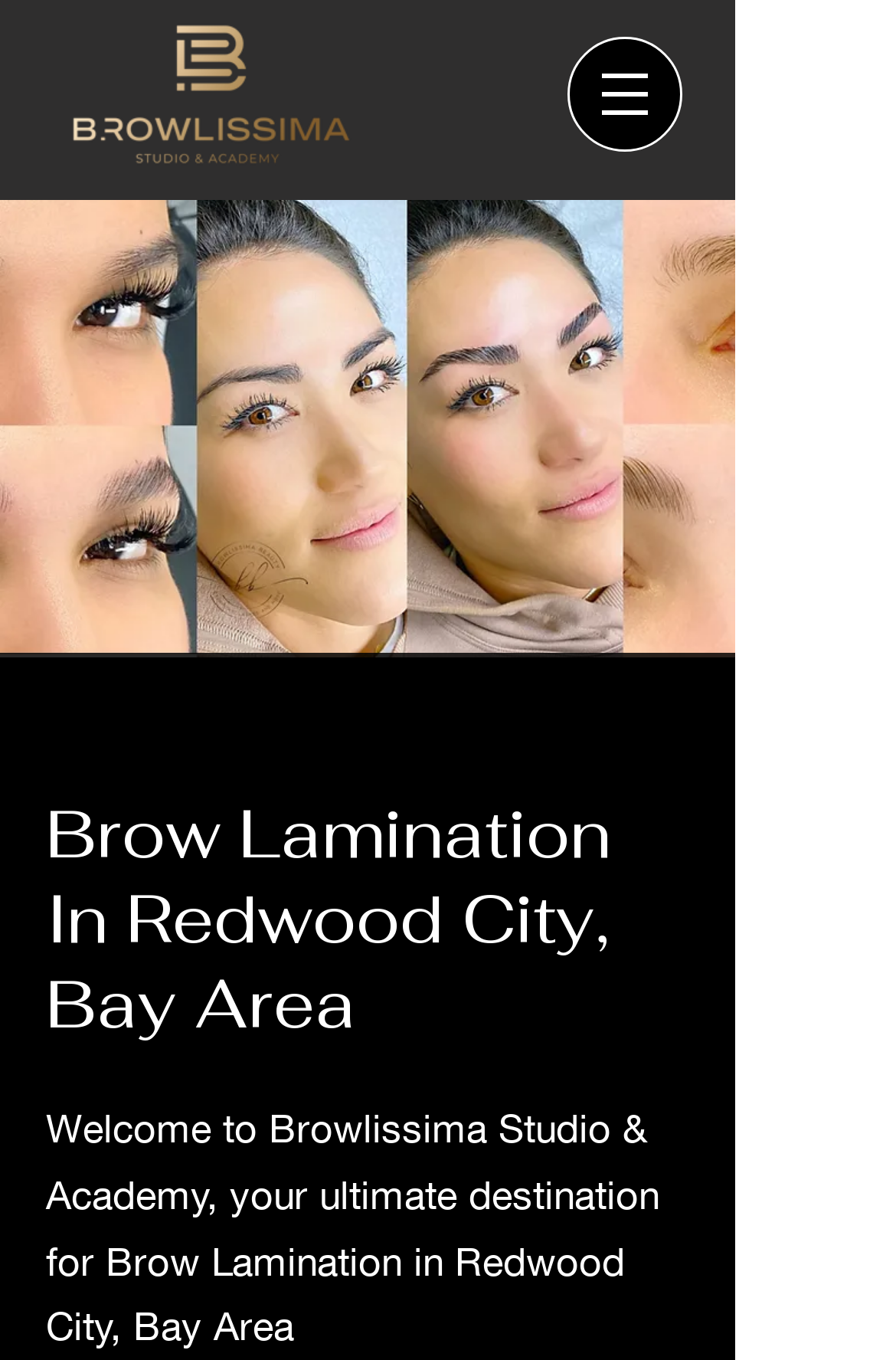What is the service provided by Browlissima?
Please provide a comprehensive and detailed answer to the question.

I found the answer by looking at the root element 'Brow Lamination | Browlissima | Redwood City' and the static text 'Welcome to Browlissima Studio & Academy, your ultimate destination for Brow Lamination in Redwood City, Bay Area', which indicates that the service provided by Browlissima is Brow Lamination.